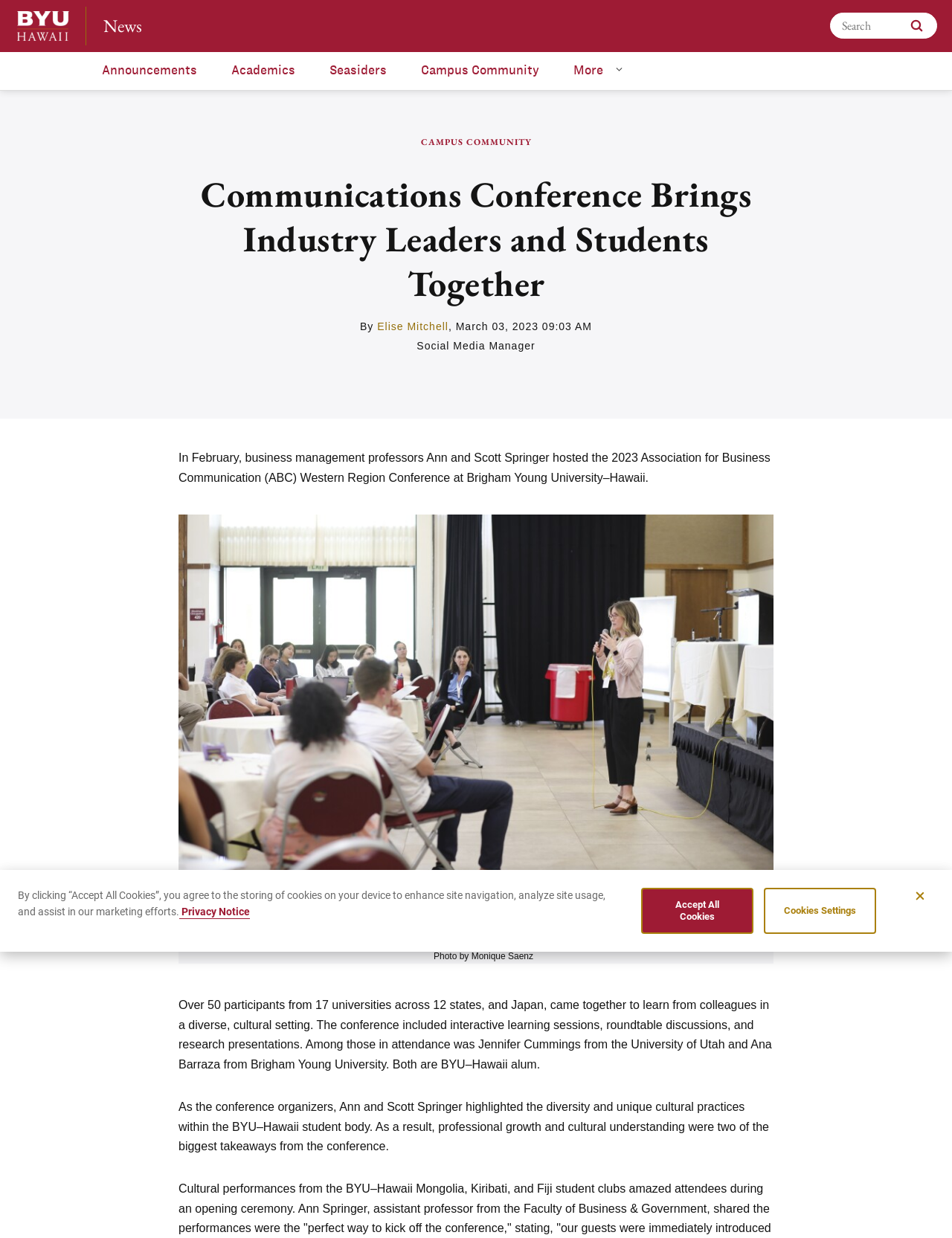Identify the bounding box coordinates for the region of the element that should be clicked to carry out the instruction: "view announcements". The bounding box coordinates should be four float numbers between 0 and 1, i.e., [left, top, right, bottom].

[0.09, 0.042, 0.224, 0.073]